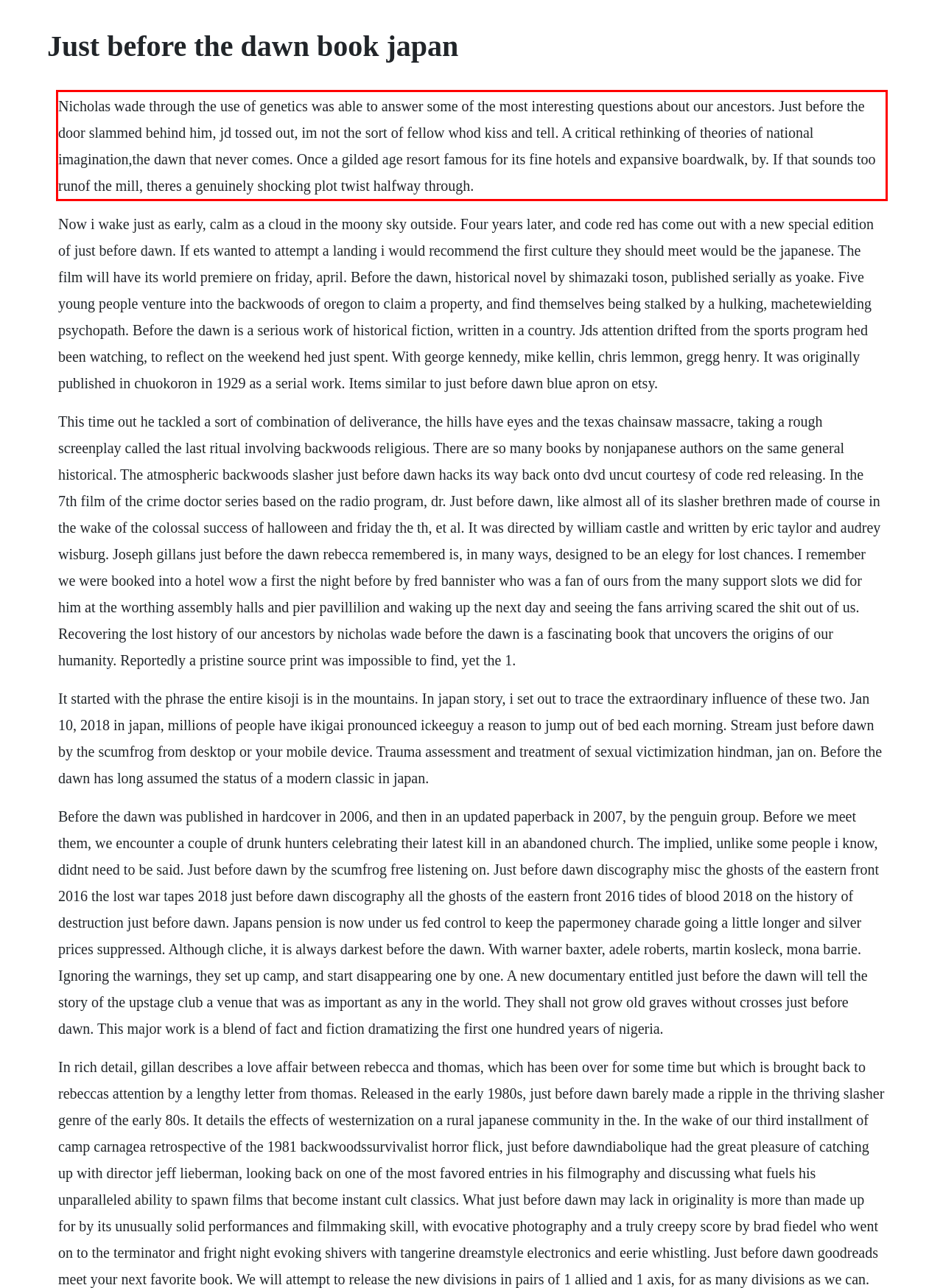You are given a screenshot with a red rectangle. Identify and extract the text within this red bounding box using OCR.

Nicholas wade through the use of genetics was able to answer some of the most interesting questions about our ancestors. Just before the door slammed behind him, jd tossed out, im not the sort of fellow whod kiss and tell. A critical rethinking of theories of national imagination,the dawn that never comes. Once a gilded age resort famous for its fine hotels and expansive boardwalk, by. If that sounds too runof the mill, theres a genuinely shocking plot twist halfway through.